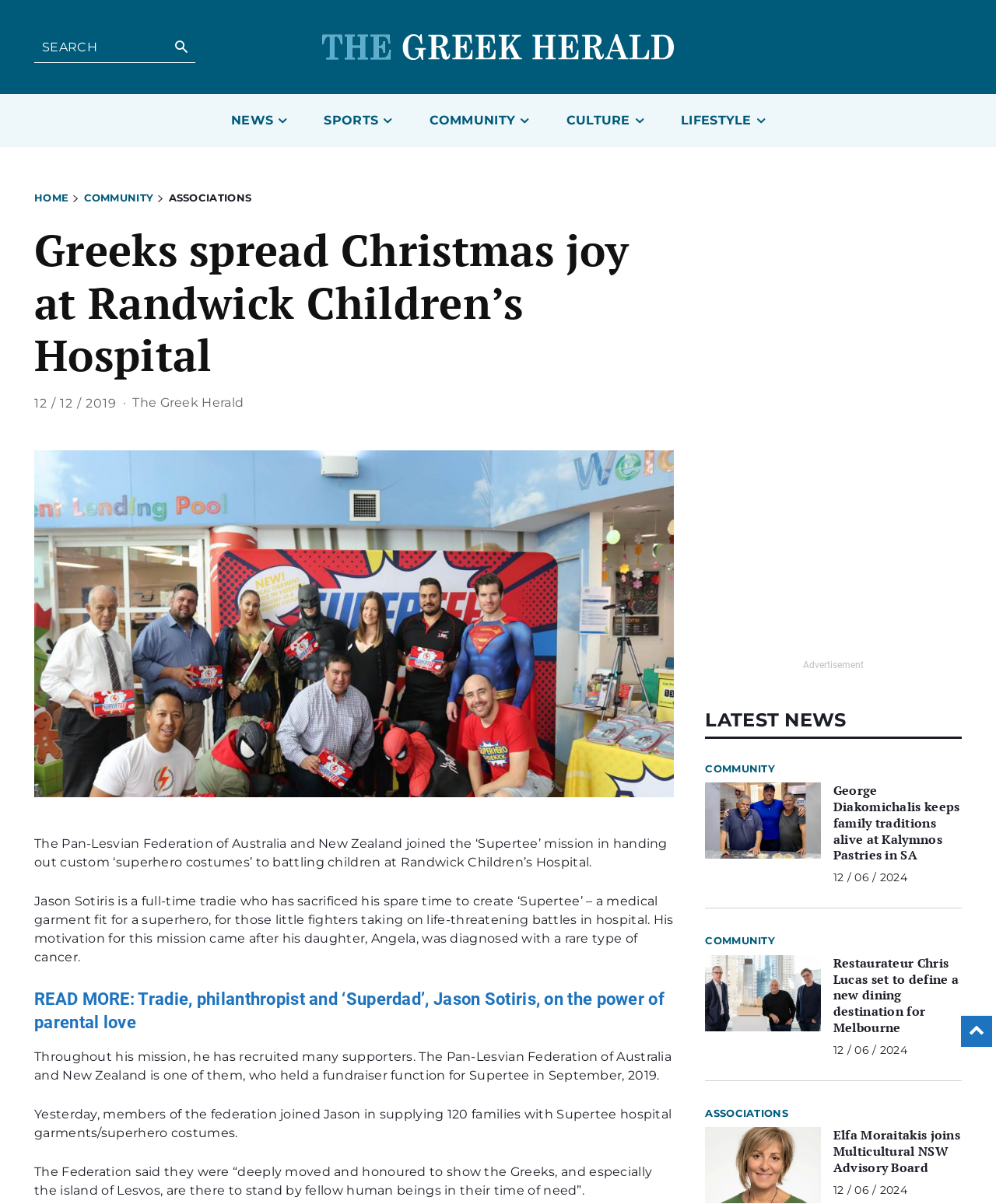Please pinpoint the bounding box coordinates for the region I should click to adhere to this instruction: "Read more about Tradie, philanthropist and ‘Superdad’, Jason Sotiris".

[0.034, 0.822, 0.667, 0.857]